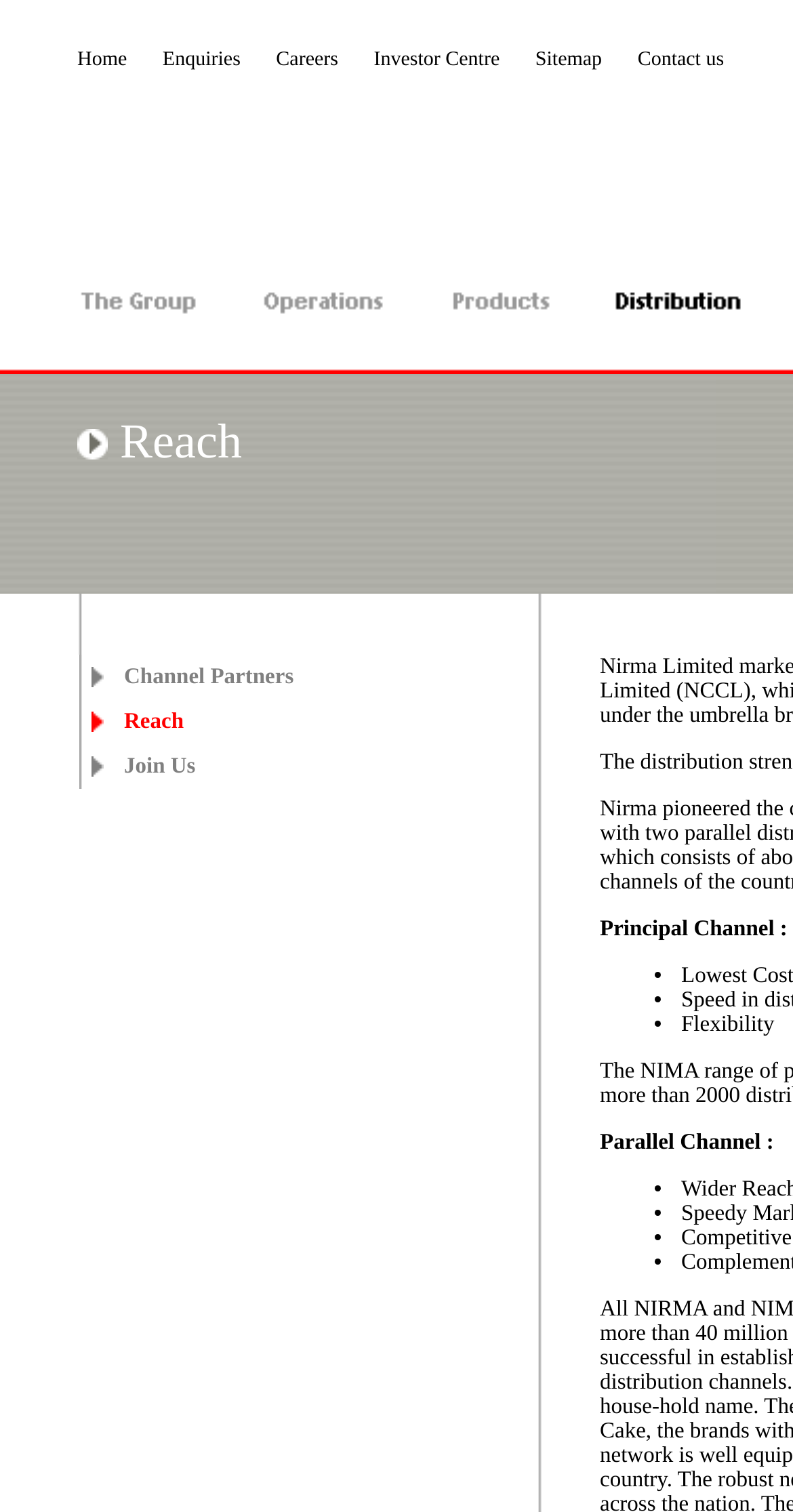Please determine the bounding box coordinates, formatted as (top-left x, top-left y, bottom-right x, bottom-right y), with all values as floating point numbers between 0 and 1. Identify the bounding box of the region described as: alt="products & brands" name="productimg"

[0.536, 0.206, 0.728, 0.229]